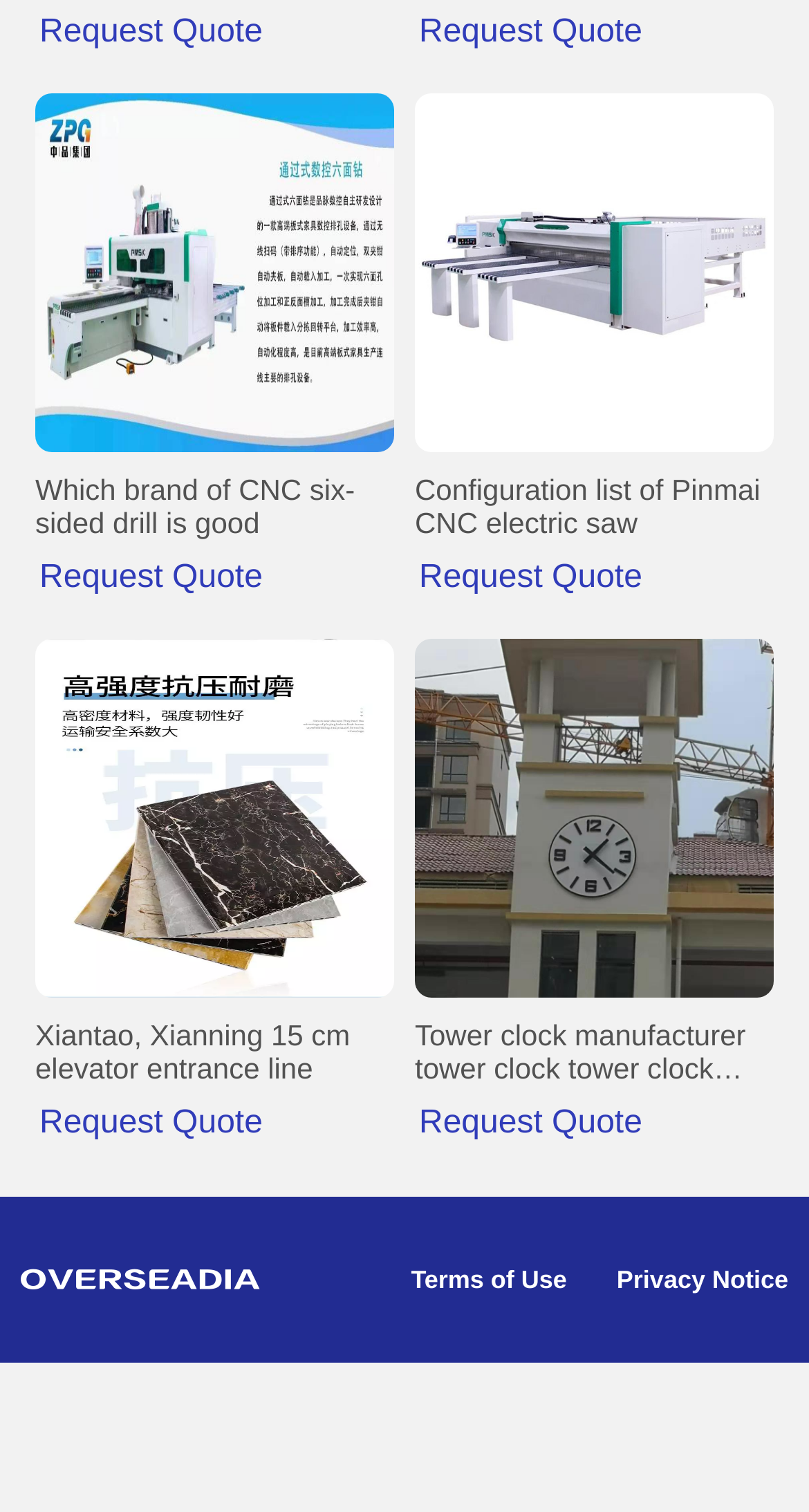Provide a single word or phrase to answer the given question: 
Where are the links with 'Terms of Use' and 'Privacy Notice' located?

Bottom